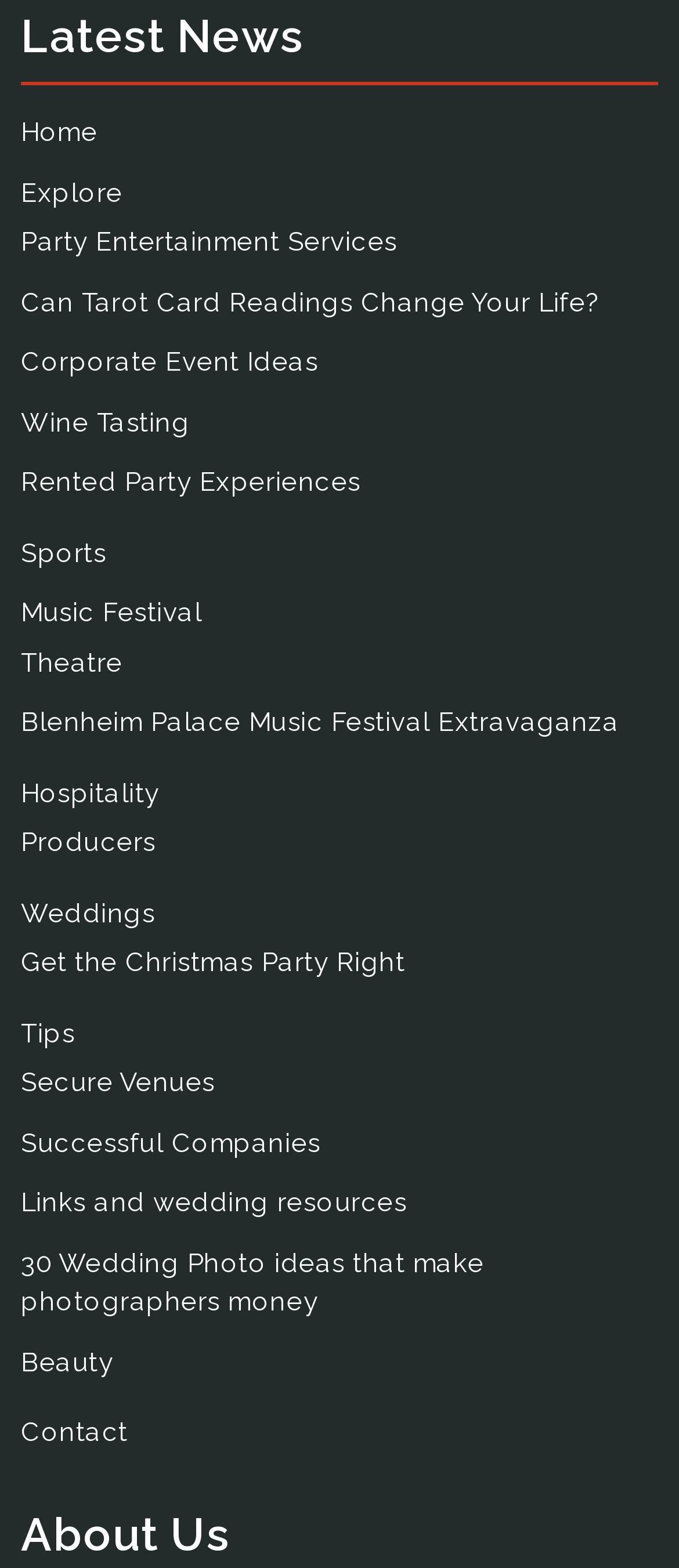Provide the bounding box for the UI element matching this description: "Successful Companies".

[0.031, 0.719, 0.472, 0.739]